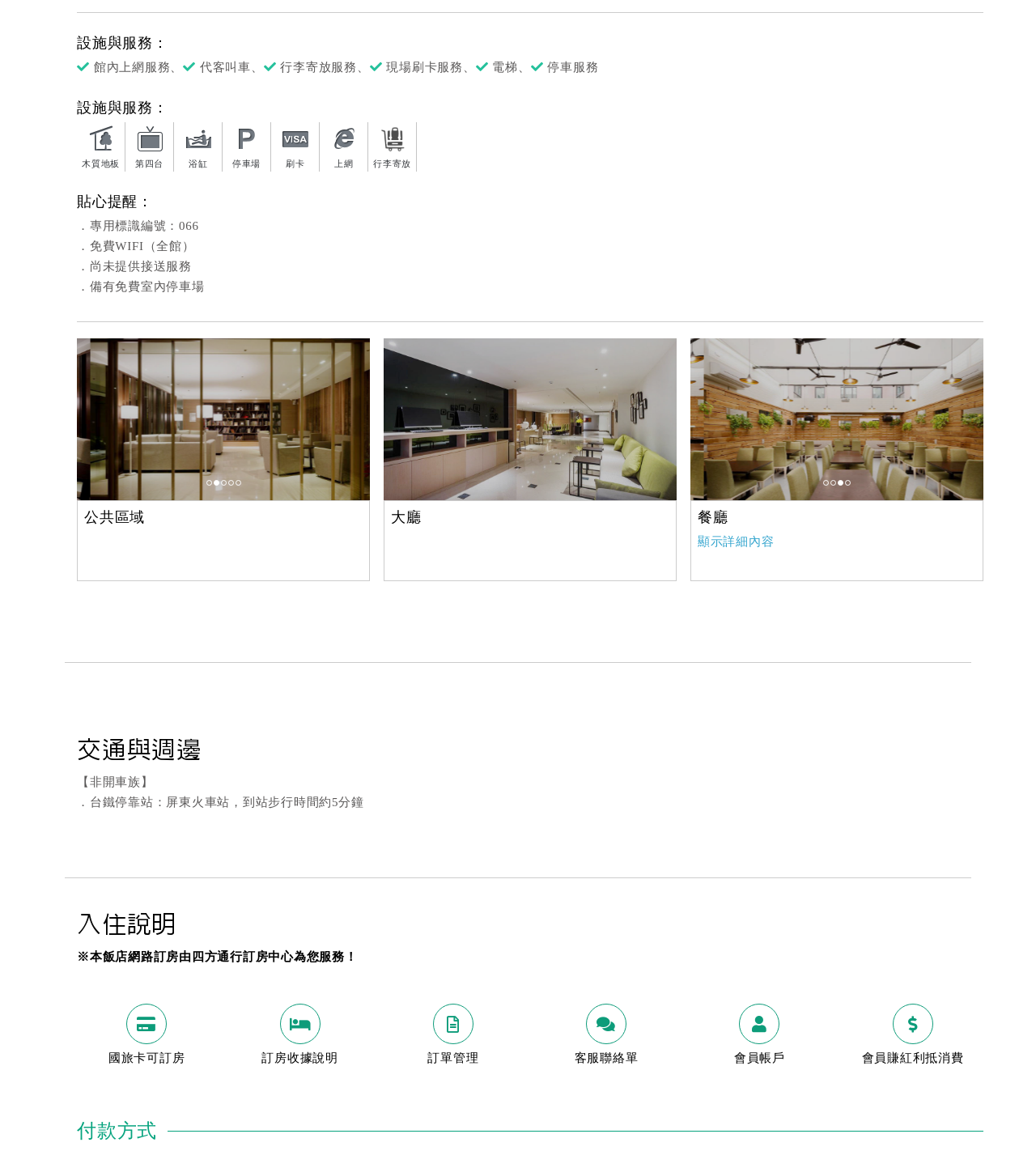Please find the bounding box for the following UI element description. Provide the coordinates in (top-left x, top-left y, bottom-right x, bottom-right y) format, with values between 0 and 1: aria-describedby="slick-slide02"

[0.077, 0.294, 0.36, 0.435]